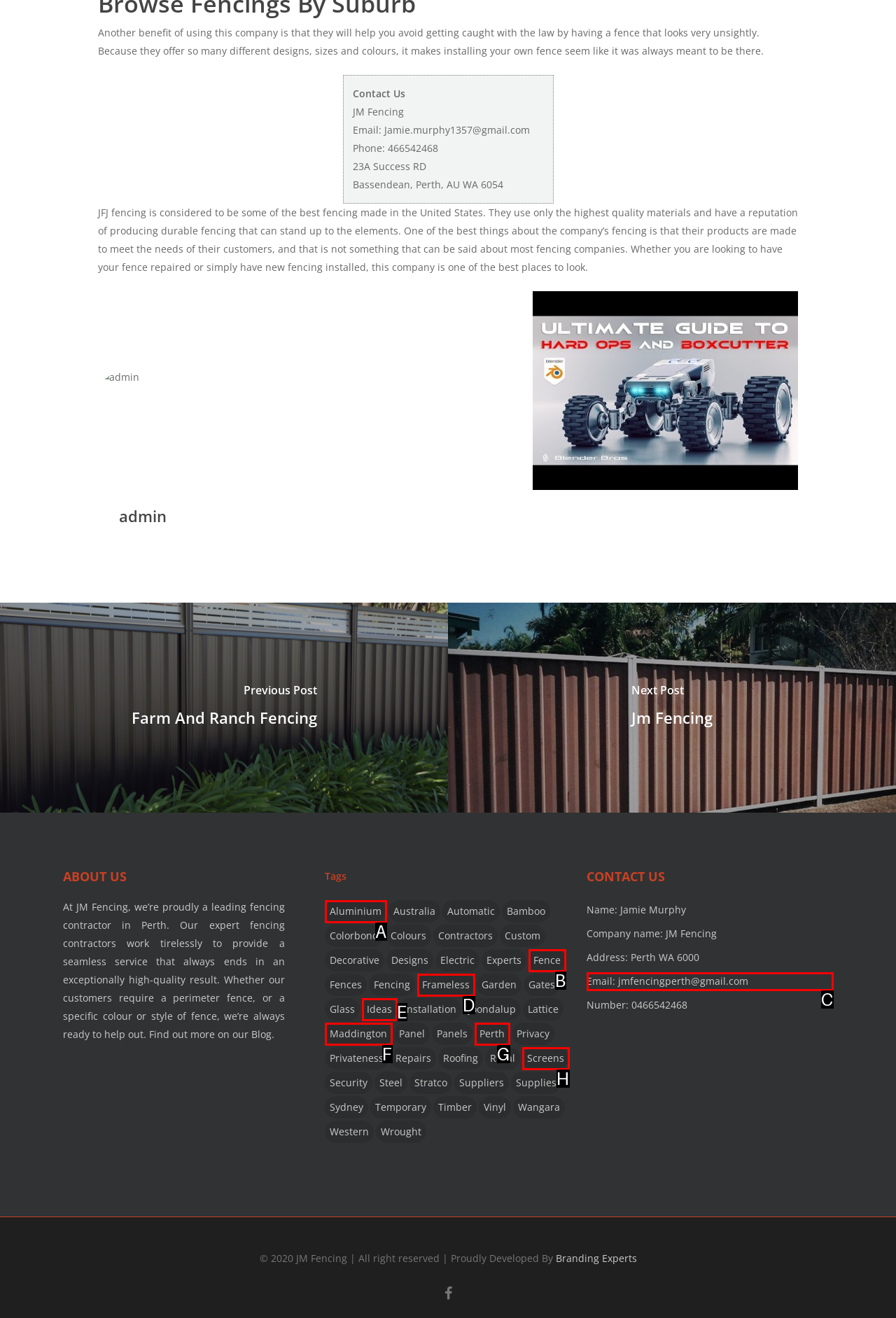Using the provided description: Email: jmfencingperth@gmail.com, select the HTML element that corresponds to it. Indicate your choice with the option's letter.

C